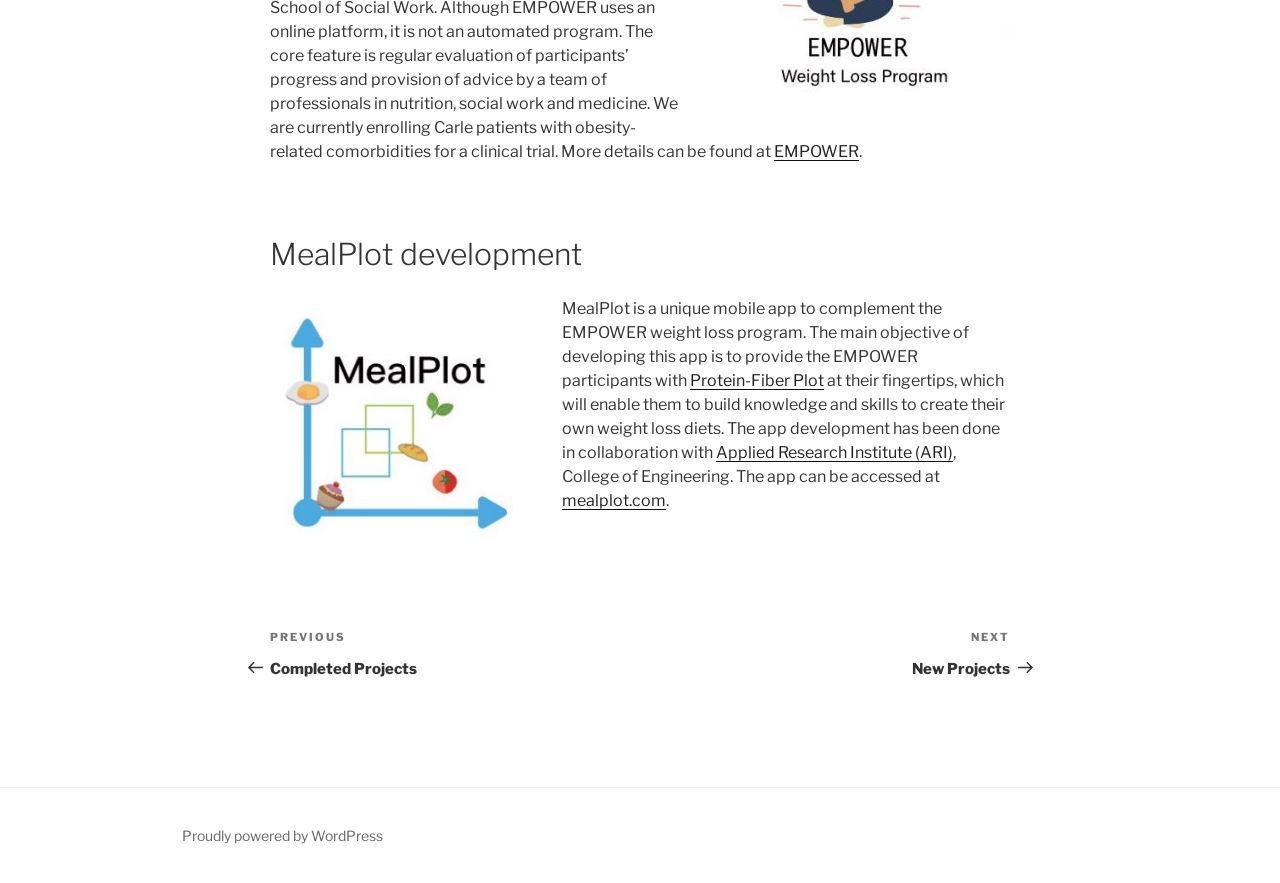Based on the element description "Facebook Ads", predict the bounding box coordinates of the UI element.

None